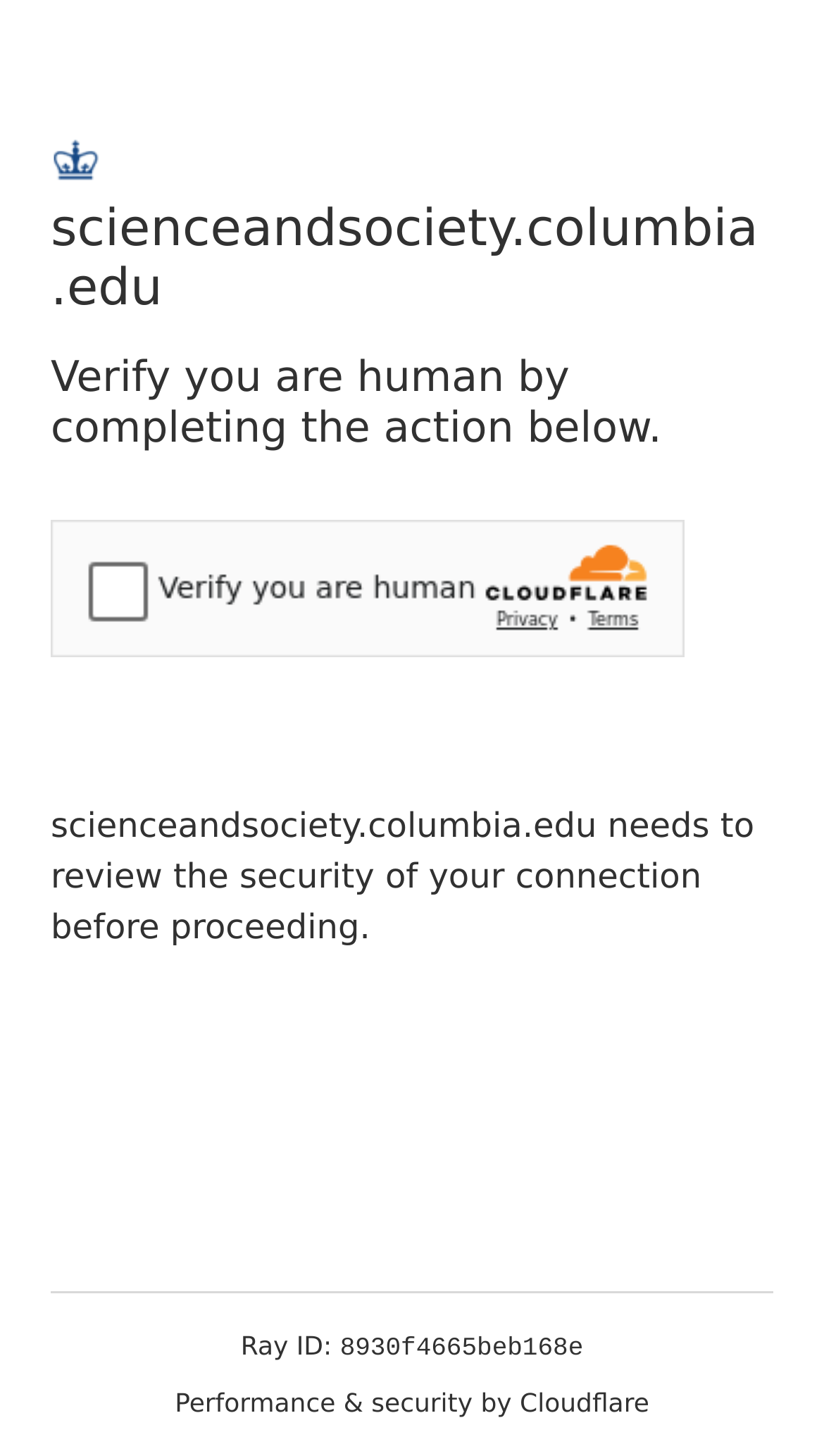Using the information in the image, give a detailed answer to the following question: Why is the website reviewing the security of the connection?

Based on the webpage content, it appears that the website is reviewing the security of the connection to ensure that it is secure, as indicated by the text 'scienceandsociety.columbia.edu needs to review the security of your connection before proceeding.' This suggests that the website is taking steps to ensure that the user's connection is secure before allowing access to its content.